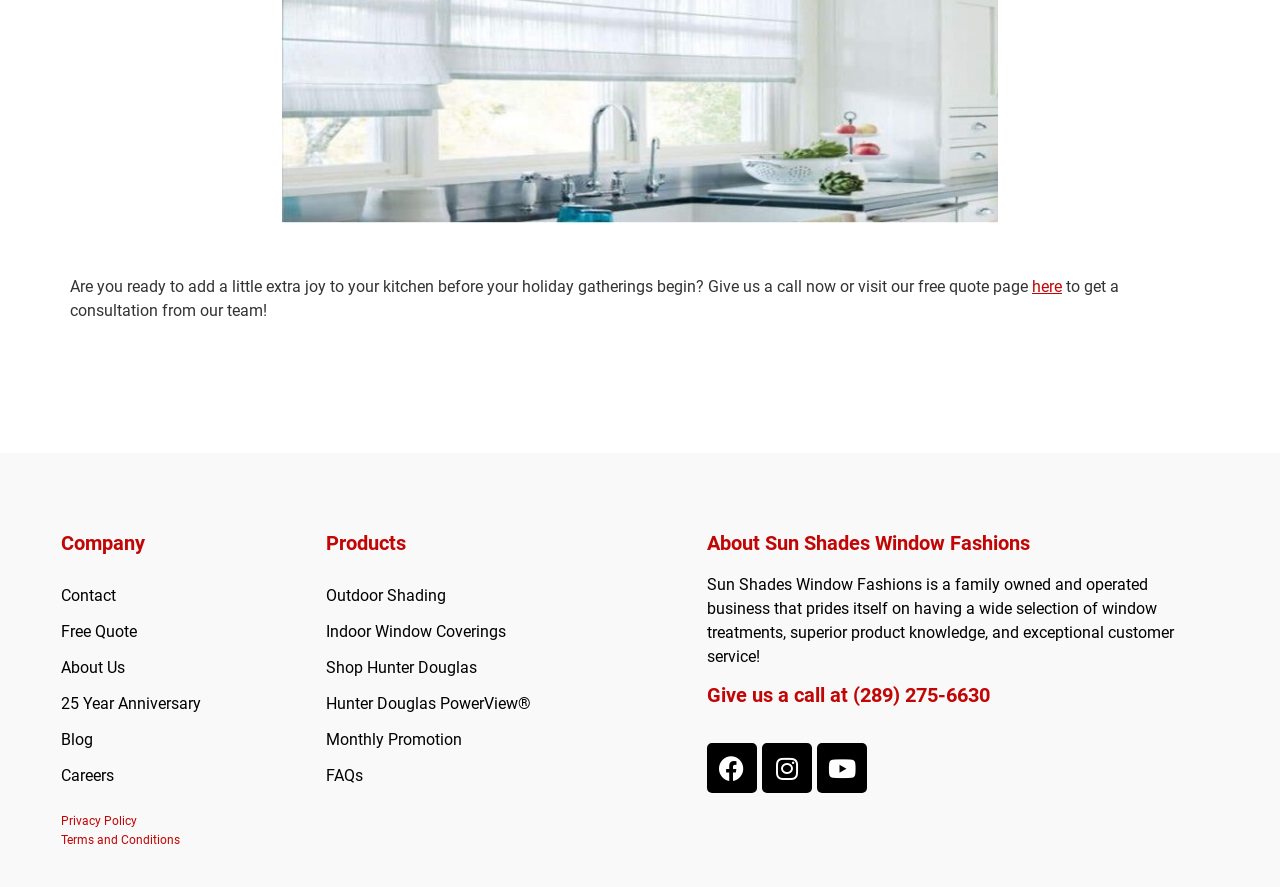Locate the bounding box coordinates of the element to click to perform the following action: 'Click on the 'Situs Slot' link'. The coordinates should be given as four float values between 0 and 1, in the form of [left, top, right, bottom].

None